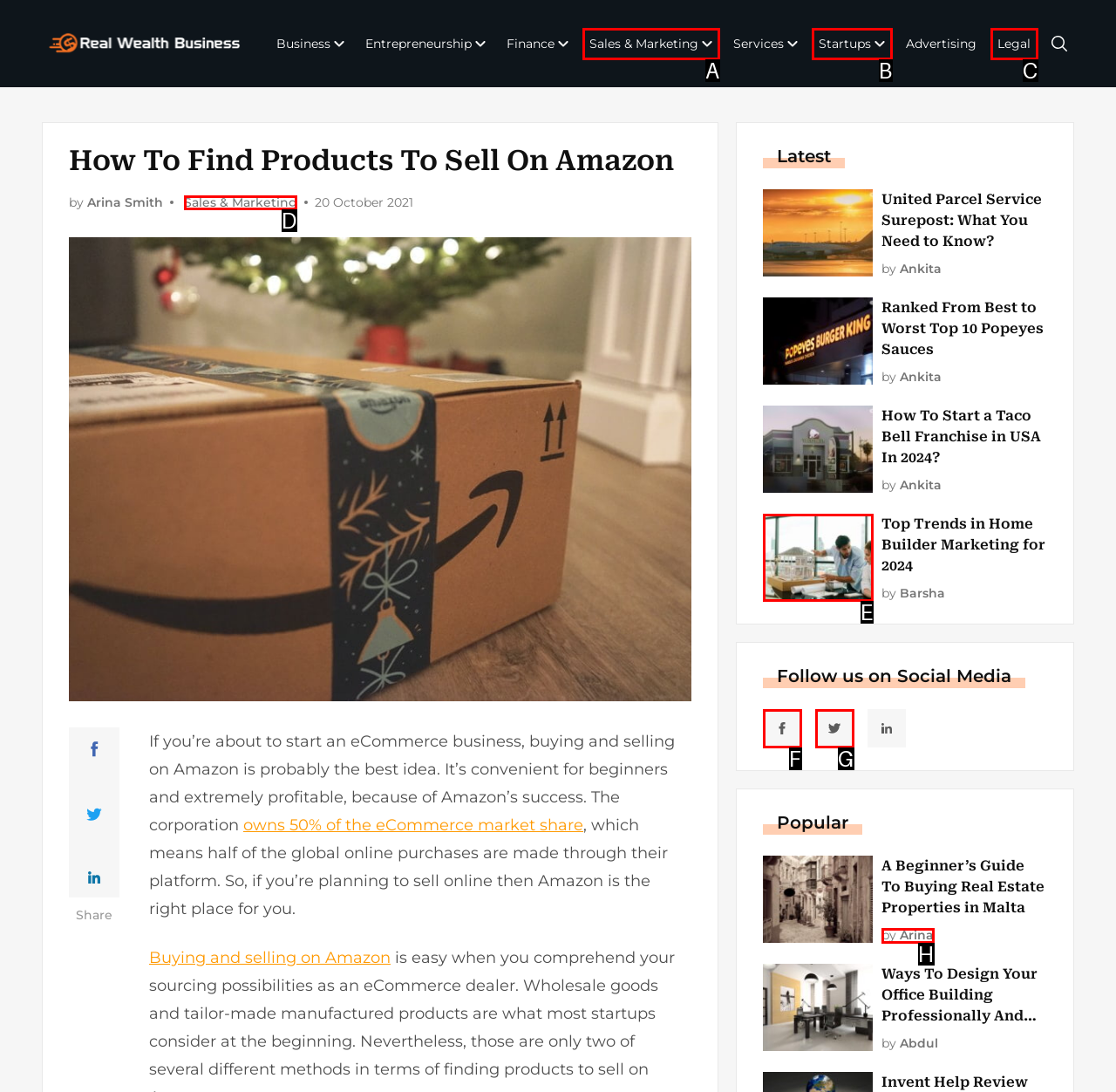Tell me which one HTML element you should click to complete the following task: Follow the 'Sales & Marketing' link
Answer with the option's letter from the given choices directly.

D